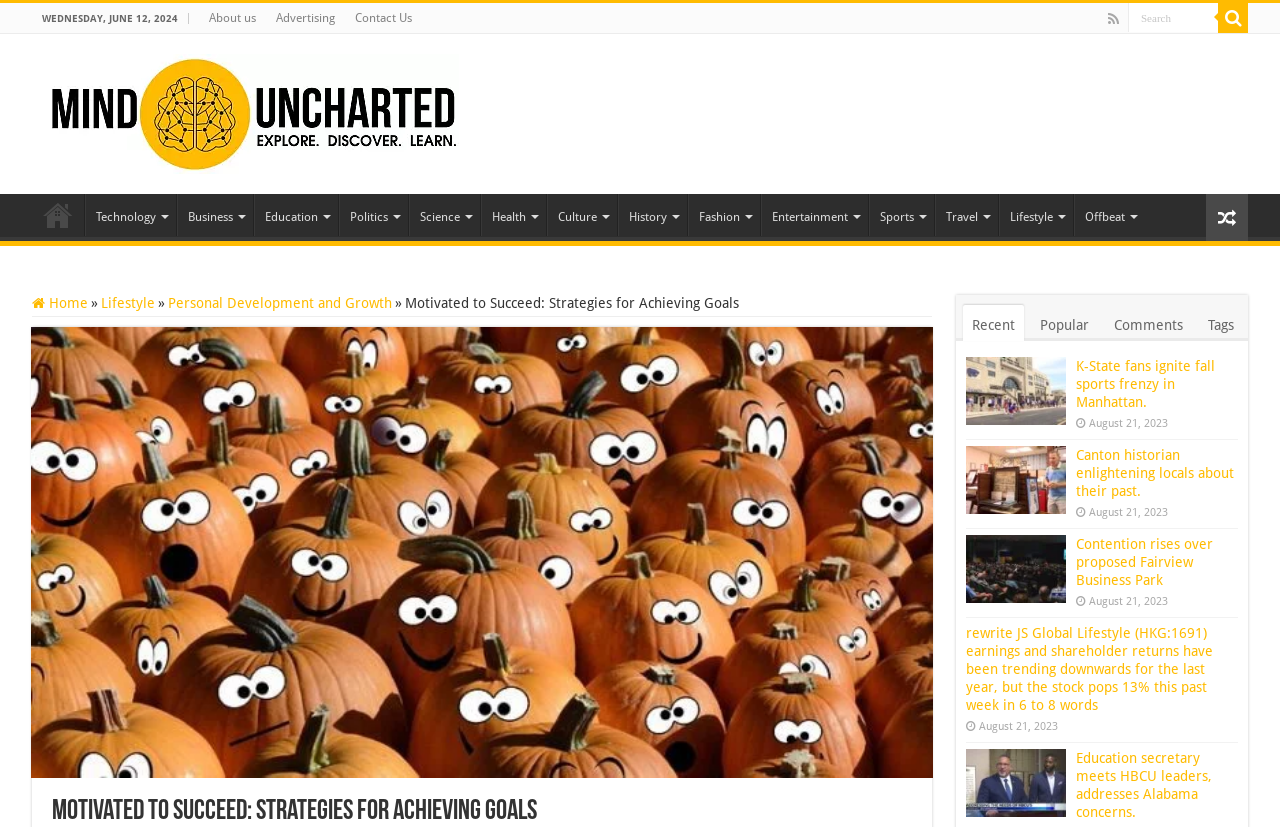Identify the bounding box coordinates of the element to click to follow this instruction: 'Search for something'. Ensure the coordinates are four float values between 0 and 1, provided as [left, top, right, bottom].

[0.881, 0.004, 0.952, 0.039]